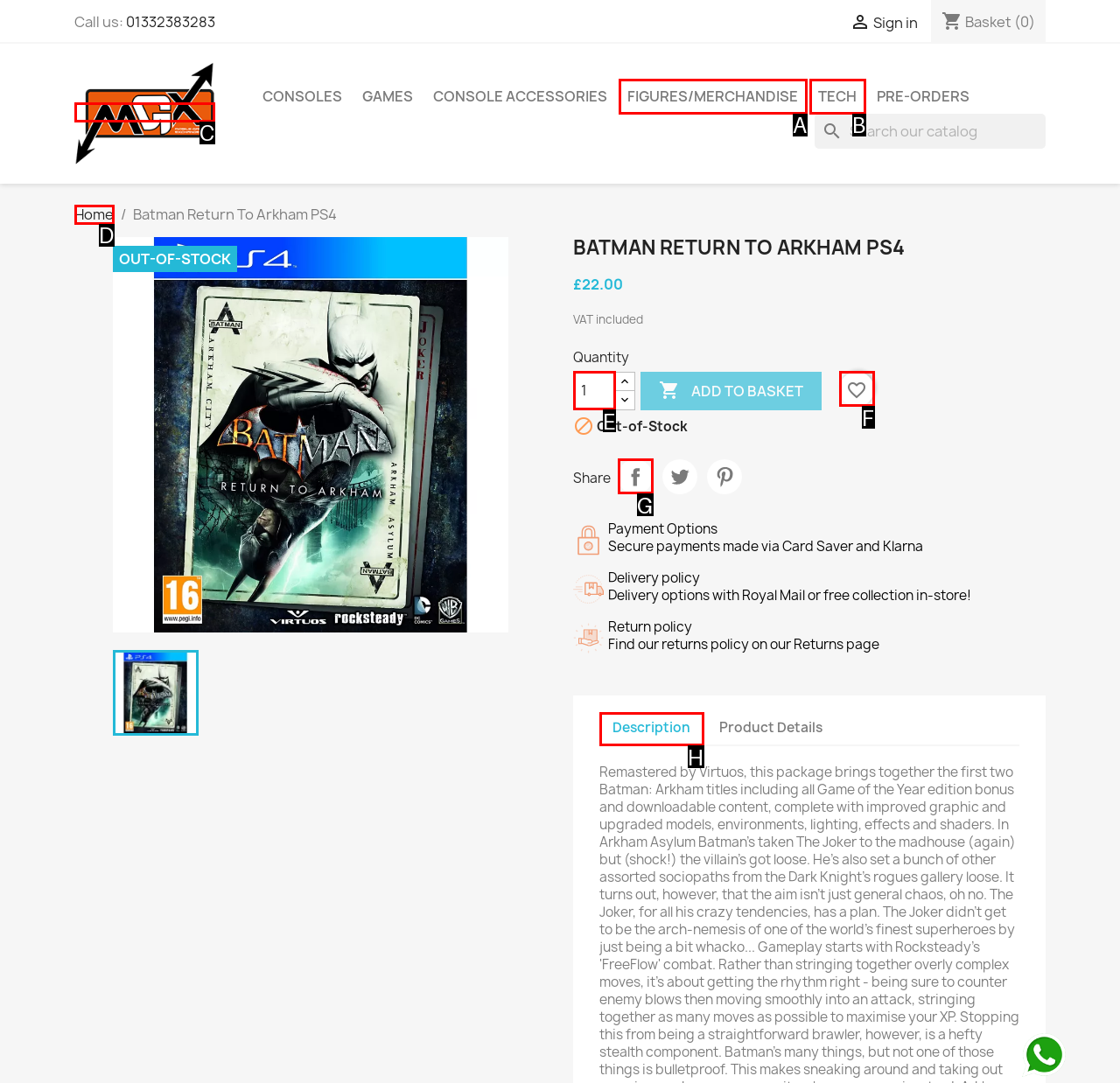Which option best describes: favorite_border
Respond with the letter of the appropriate choice.

F